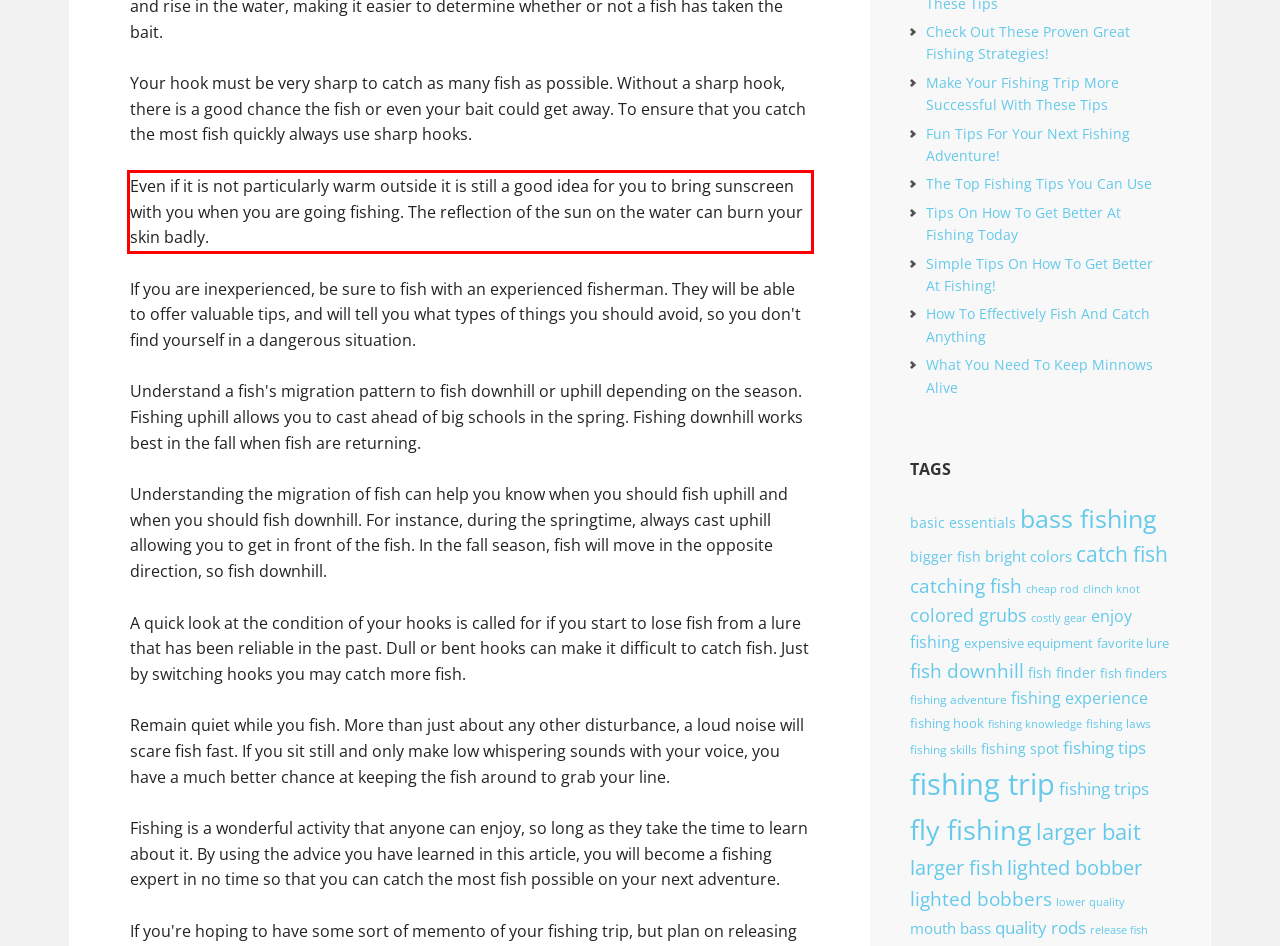Identify and extract the text within the red rectangle in the screenshot of the webpage.

Even if it is not particularly warm outside it is still a good idea for you to bring sunscreen with you when you are going fishing. The reflection of the sun on the water can burn your skin badly.